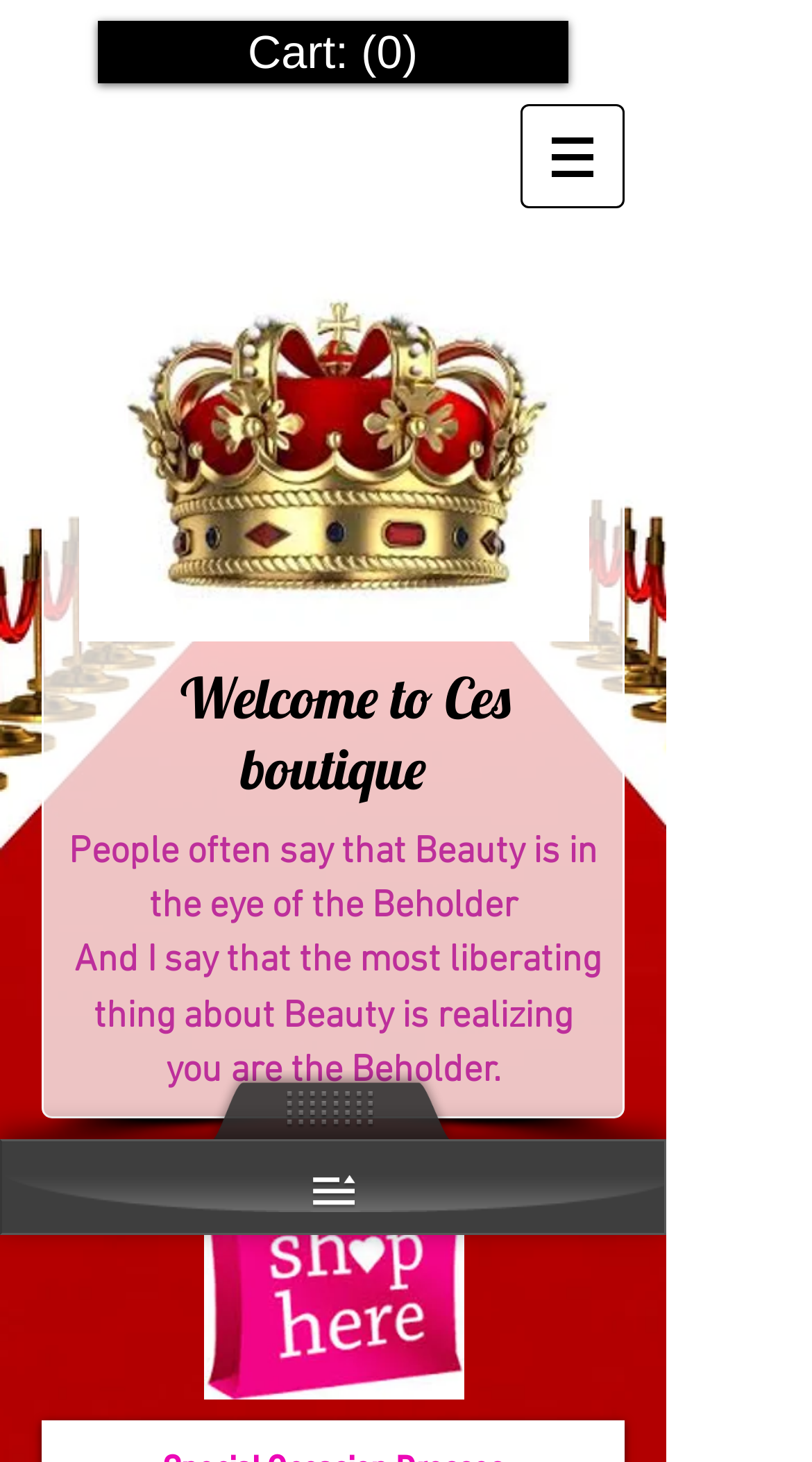Based on the image, please elaborate on the answer to the following question:
What is the purpose of the button with a popup menu?

I can see the button with a popup menu on the webpage, and based on its location and the text 'Site' next to it, I infer that it is used for site navigation.